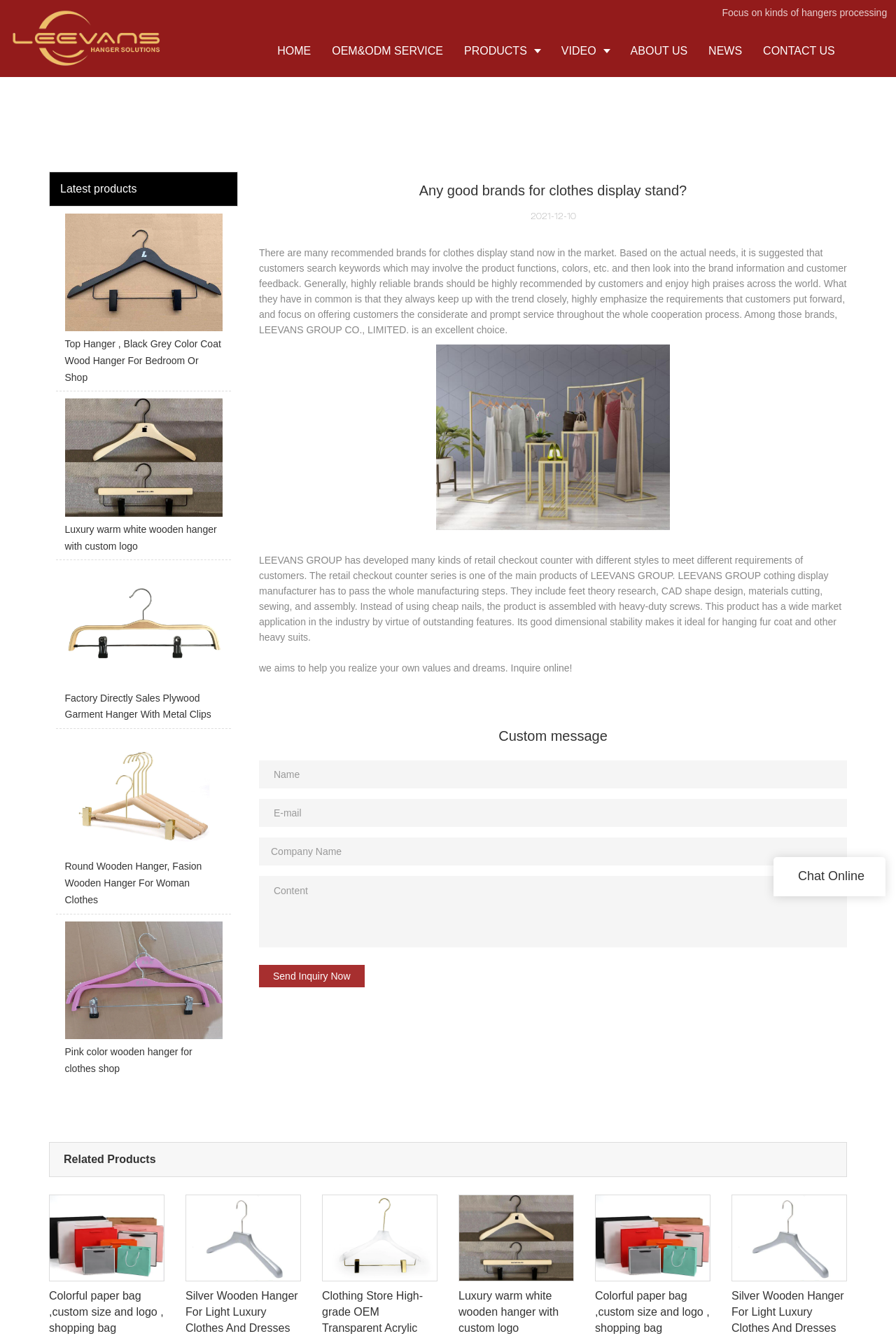Give a detailed account of the webpage's layout and content.

This webpage appears to be a product information page for clothes display stands, specifically highlighting the brand LEEVANS GROUP. At the top of the page, there is a header section with a logo and a navigation menu consisting of seven links: HOME, OEM&ODM SERVICE, PRODUCTS, VIDEO, ABOUT US, NEWS, and CONTACT US.

Below the header, there is a section with a static text "Focus on kinds of hangers processing" and a link to the brand's main page. Next to it, there is an image of the brand's logo.

The main content of the page is divided into two columns. The left column features a series of product showcases, with five links to different types of clothes display stands, each accompanied by an image of the product. The products are displayed in a vertical list, with the first product at the top and the last product at the bottom.

The right column contains a section with a static text "Any good brands for clothes display stand?" followed by a paragraph of text discussing the importance of searching for reliable brands based on product functions, colors, and customer feedback. Below this section, there is an image of a retail checkout counter, and a block of text describing the product features and manufacturing process.

Further down the page, there is a section with a heading "Related Products" featuring six images of different products, including paper bags, wooden hangers, and acrylic hangers. These images are arranged in a horizontal row.

At the bottom of the page, there is a contact form with four text boxes for name, email, company name, and content, as well as a button to send an inquiry. Next to the contact form, there is a static text "we aims to help you realize your own values and dreams. Inquire online!" and a button to send a custom message.

Finally, at the very bottom of the page, there is a static text "Chat Online" with a link to initiate a chat.